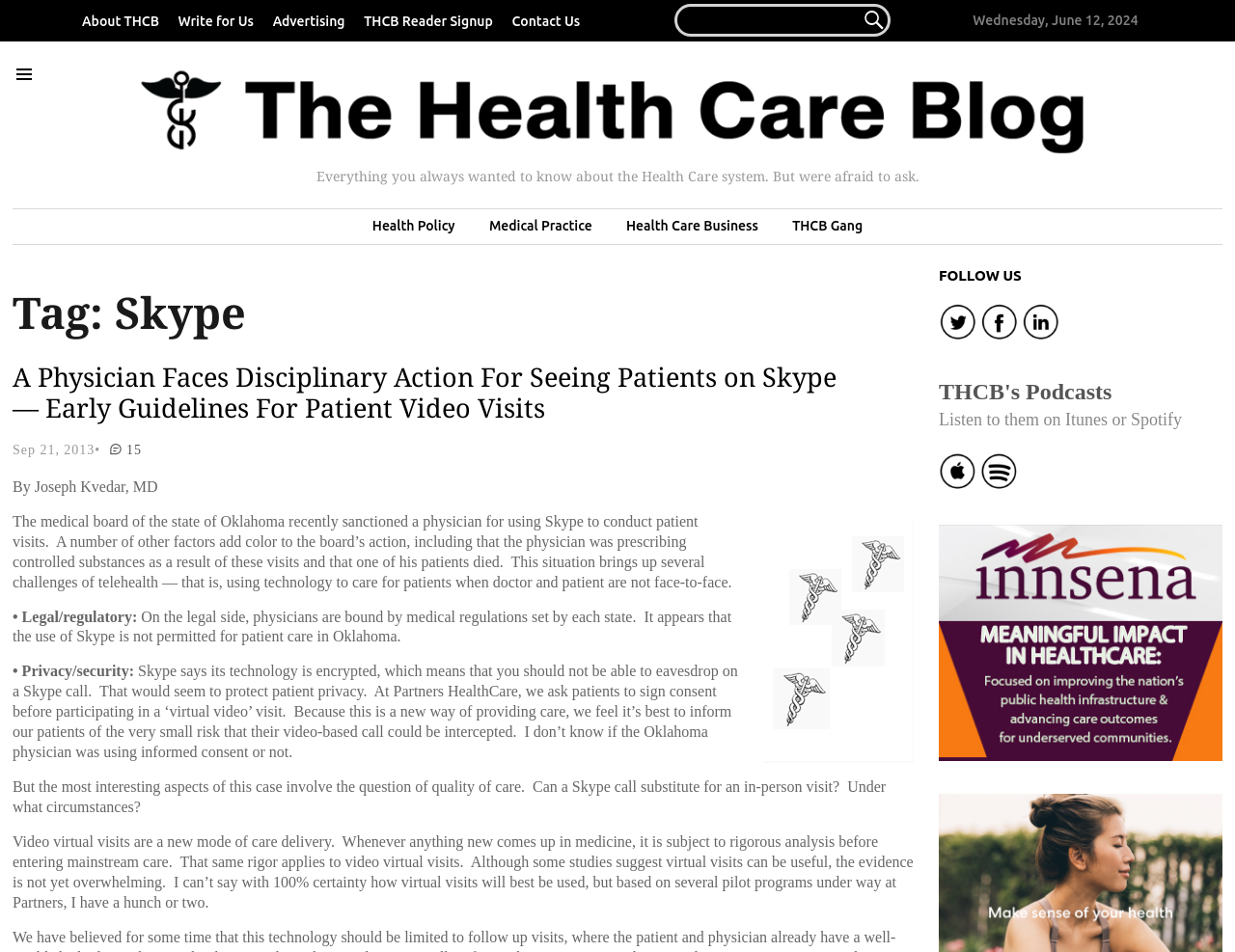Please indicate the bounding box coordinates of the element's region to be clicked to achieve the instruction: "Search for something". Provide the coordinates as four float numbers between 0 and 1, i.e., [left, top, right, bottom].

[0.479, 0.004, 0.721, 0.039]